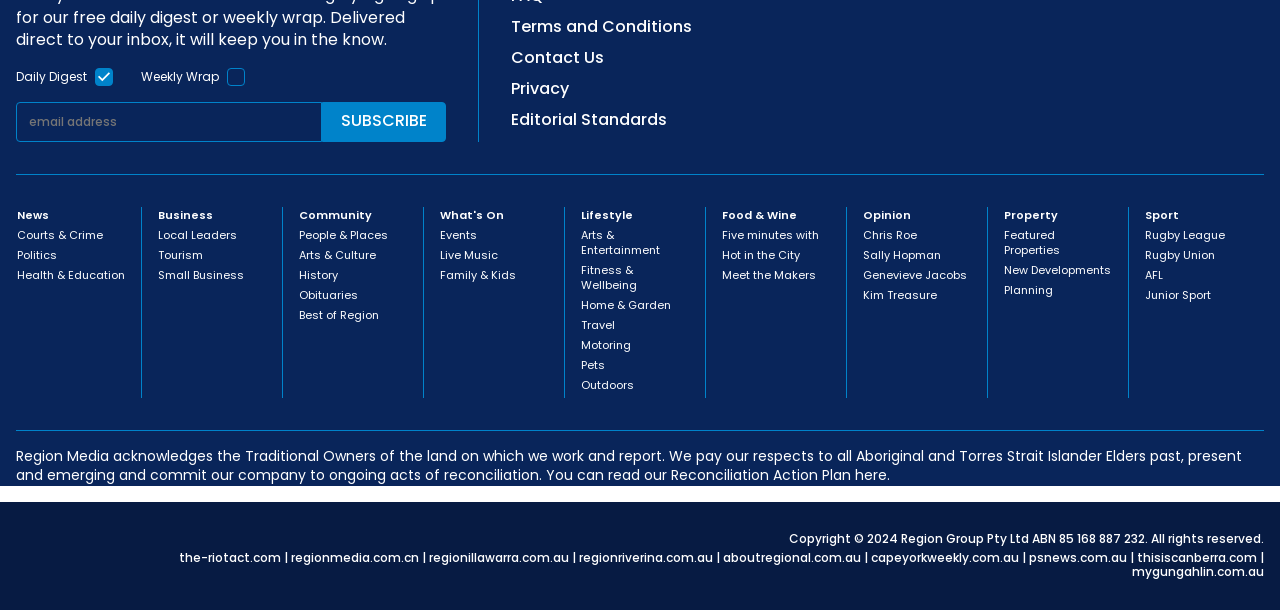Determine the bounding box coordinates for the HTML element described here: "Privacy".

[0.399, 0.127, 0.444, 0.165]